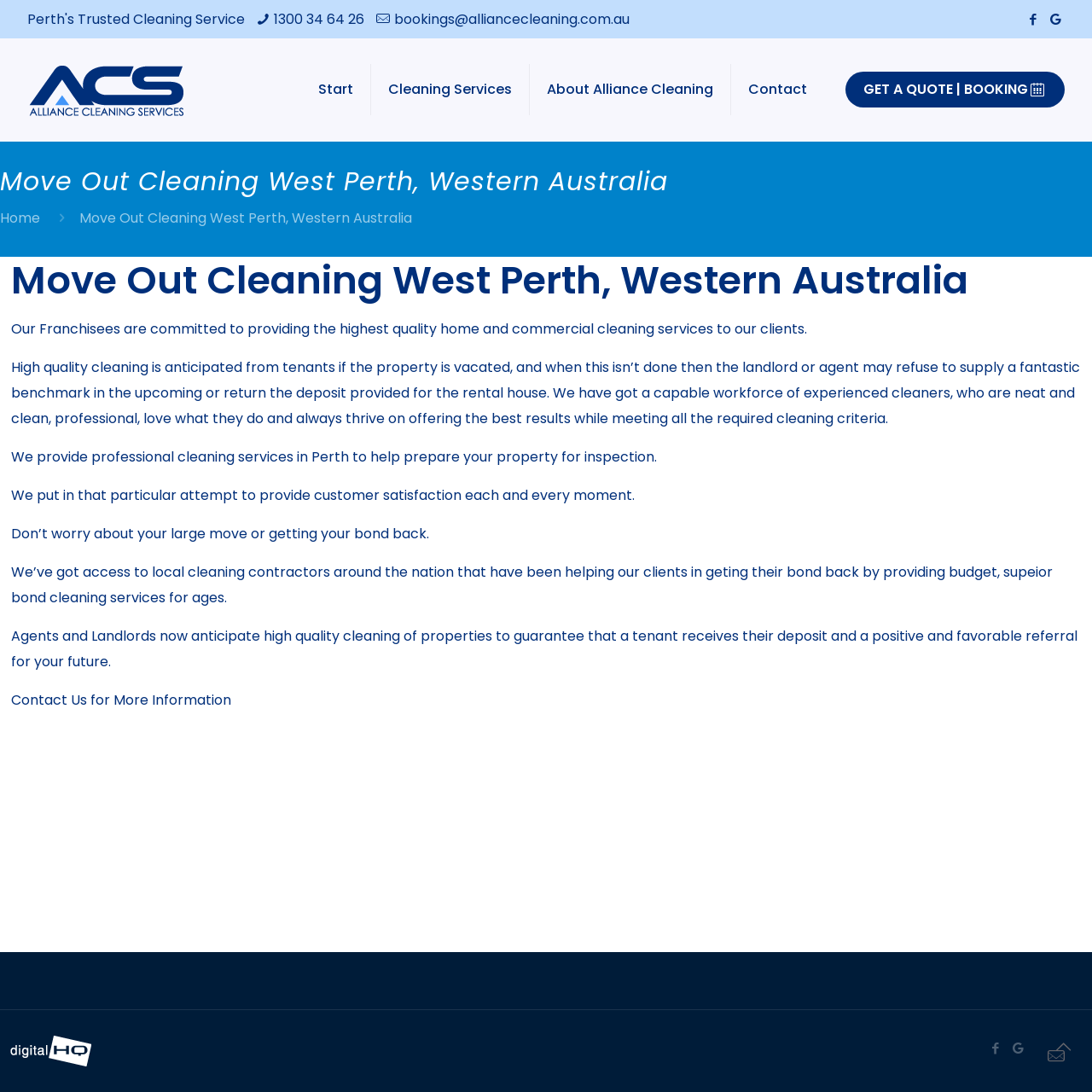What is the email address to book a cleaning service?
Offer a detailed and full explanation in response to the question.

I found the email address by looking at the 'contact details' section at the top of the webpage, where it is listed as 'bookings@alliancecleaning.com.au'.